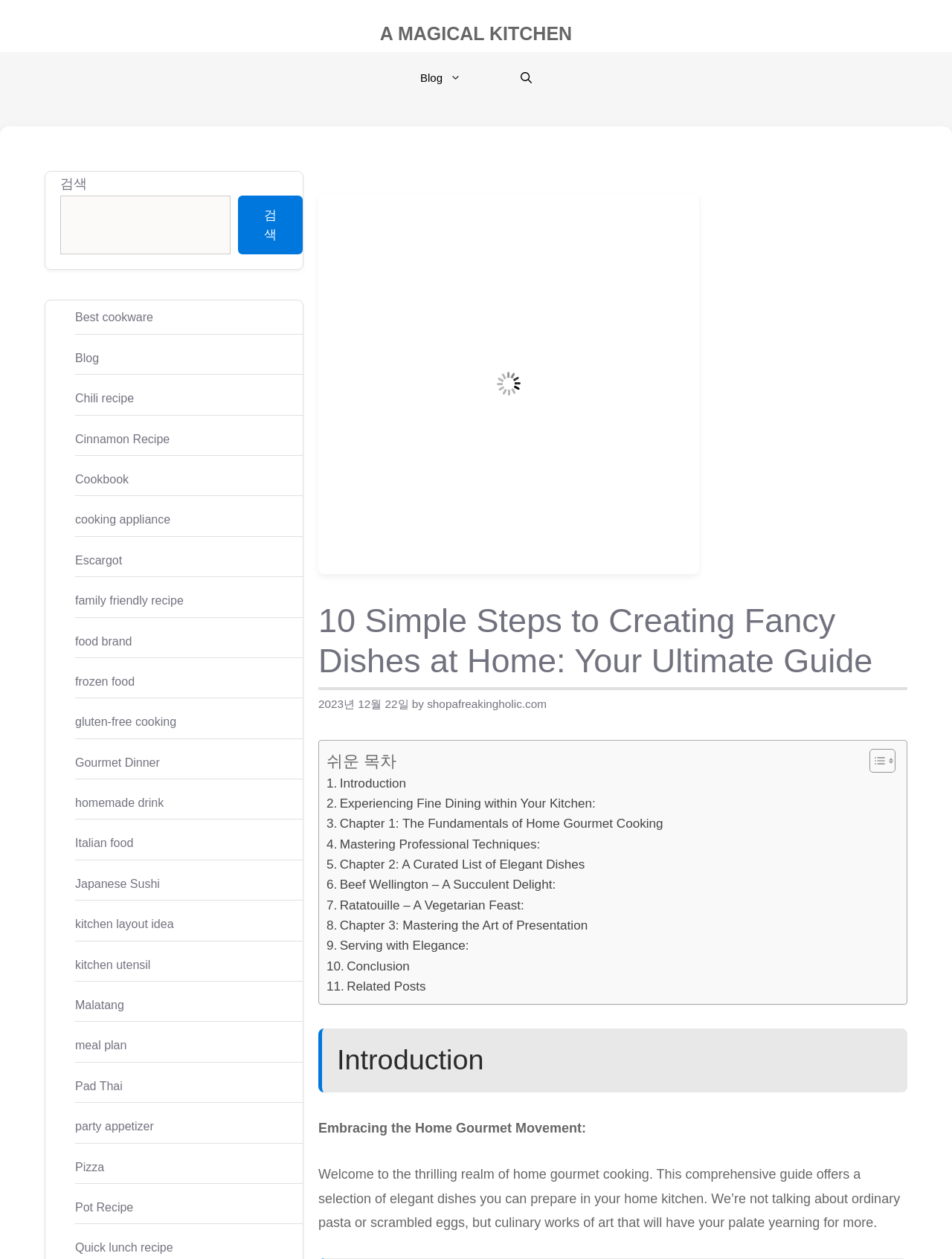Please identify the bounding box coordinates of where to click in order to follow the instruction: "Click on the 'A MAGICAL KITCHEN' link".

[0.399, 0.018, 0.601, 0.035]